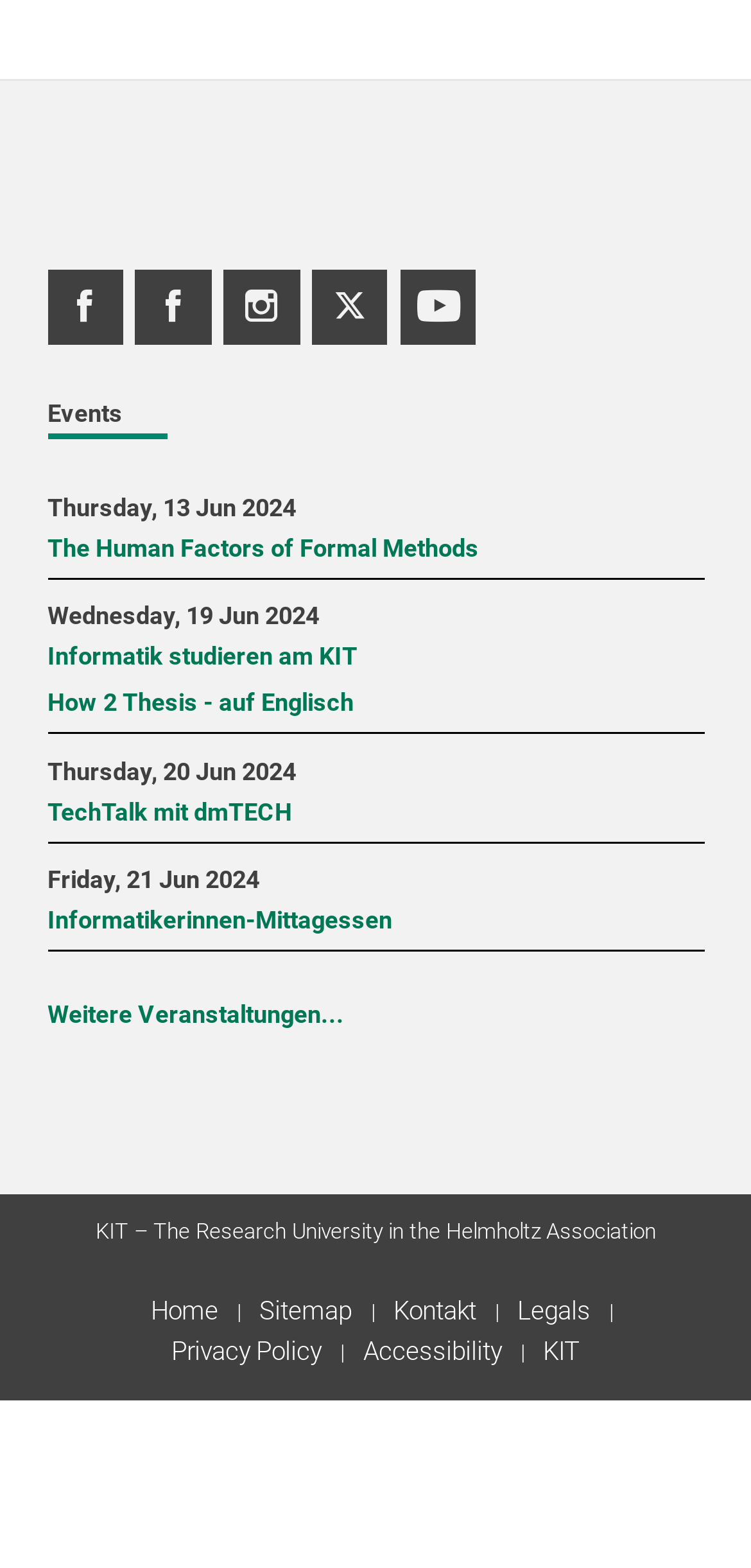What is the date of the event 'The Human Factors of Formal Methods'?
Please ensure your answer to the question is detailed and covers all necessary aspects.

I found the answer by looking at the event list under the 'Events' heading, where I saw the event 'The Human Factors of Formal Methods' with the corresponding date 'Thursday, 13 Jun 2024'.